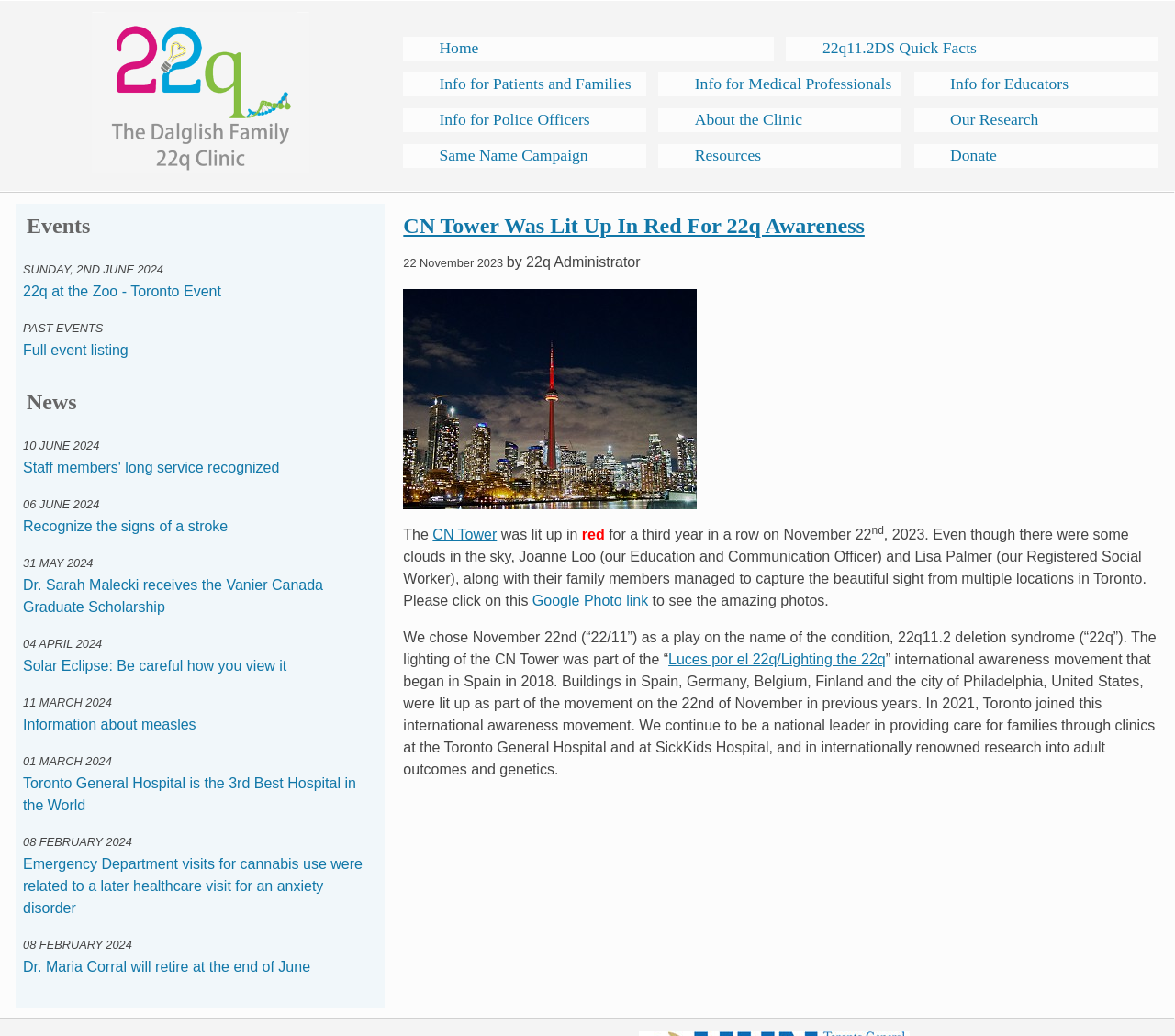Could you specify the bounding box coordinates for the clickable section to complete the following instruction: "Check the 'Events' section"?

[0.013, 0.207, 0.328, 0.228]